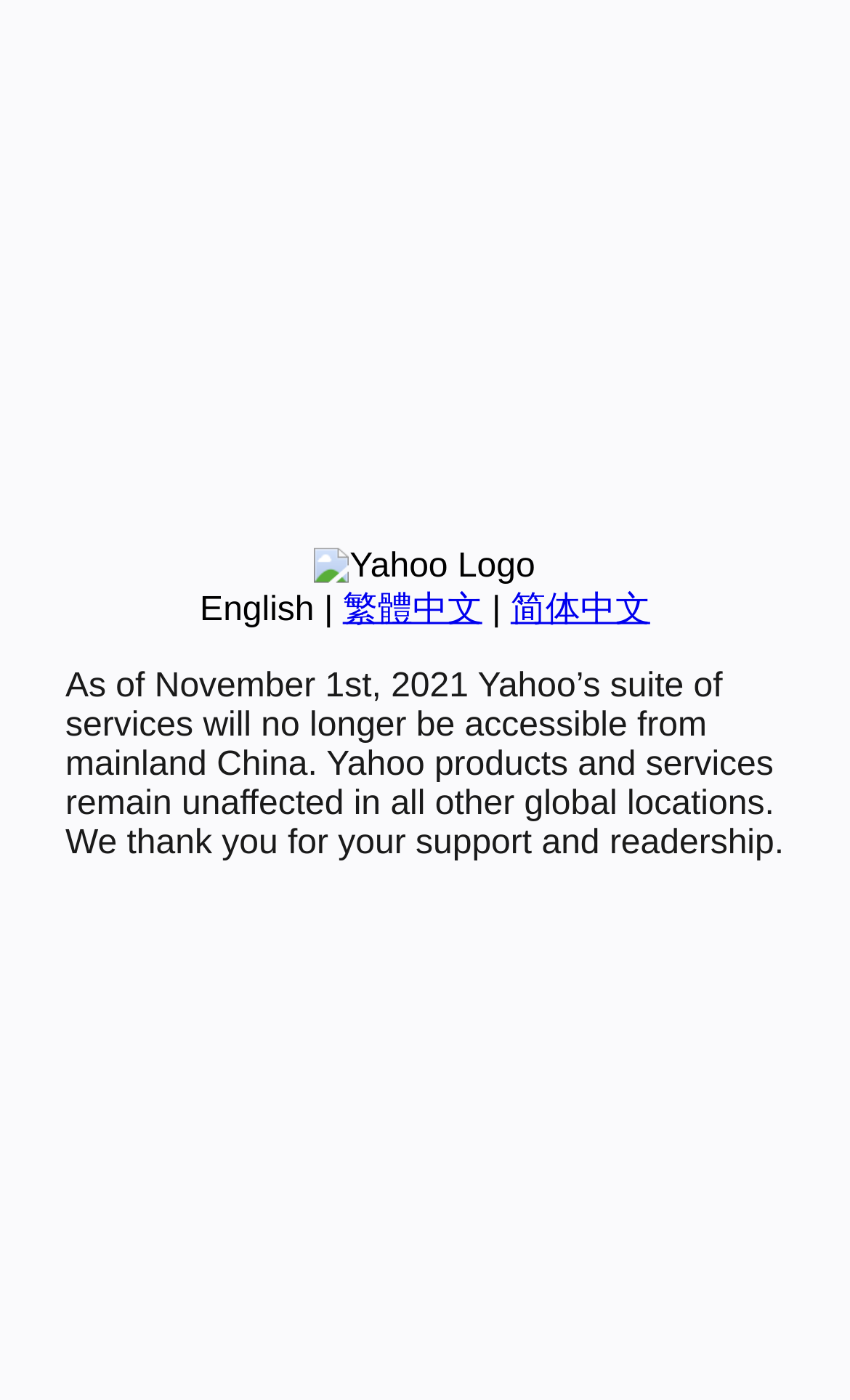Please determine the bounding box coordinates, formatted as (top-left x, top-left y, bottom-right x, bottom-right y), with all values as floating point numbers between 0 and 1. Identify the bounding box of the region described as: 繁體中文

[0.403, 0.422, 0.567, 0.449]